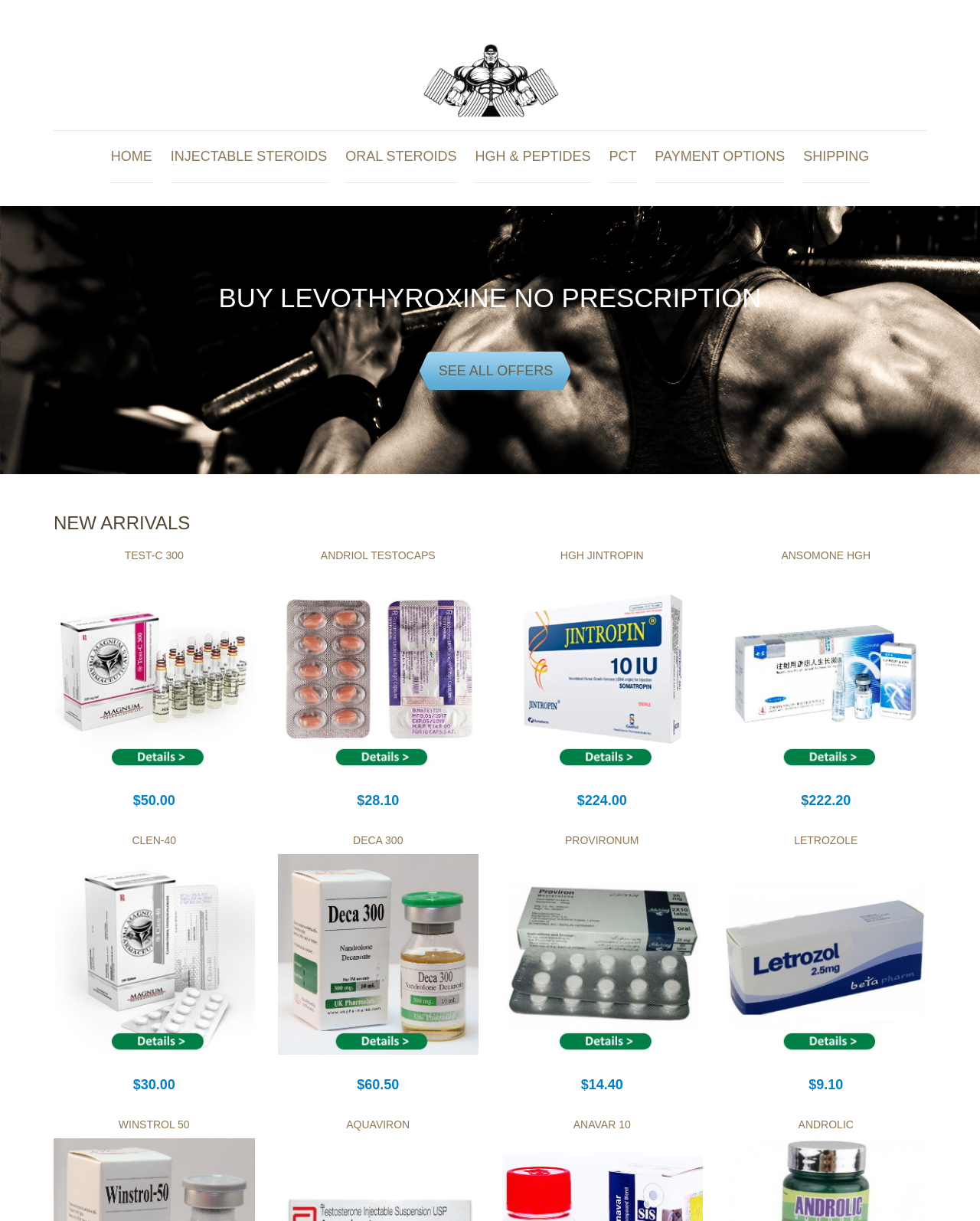Use a single word or phrase to answer the question:
How many categories are there in the navigation menu?

7